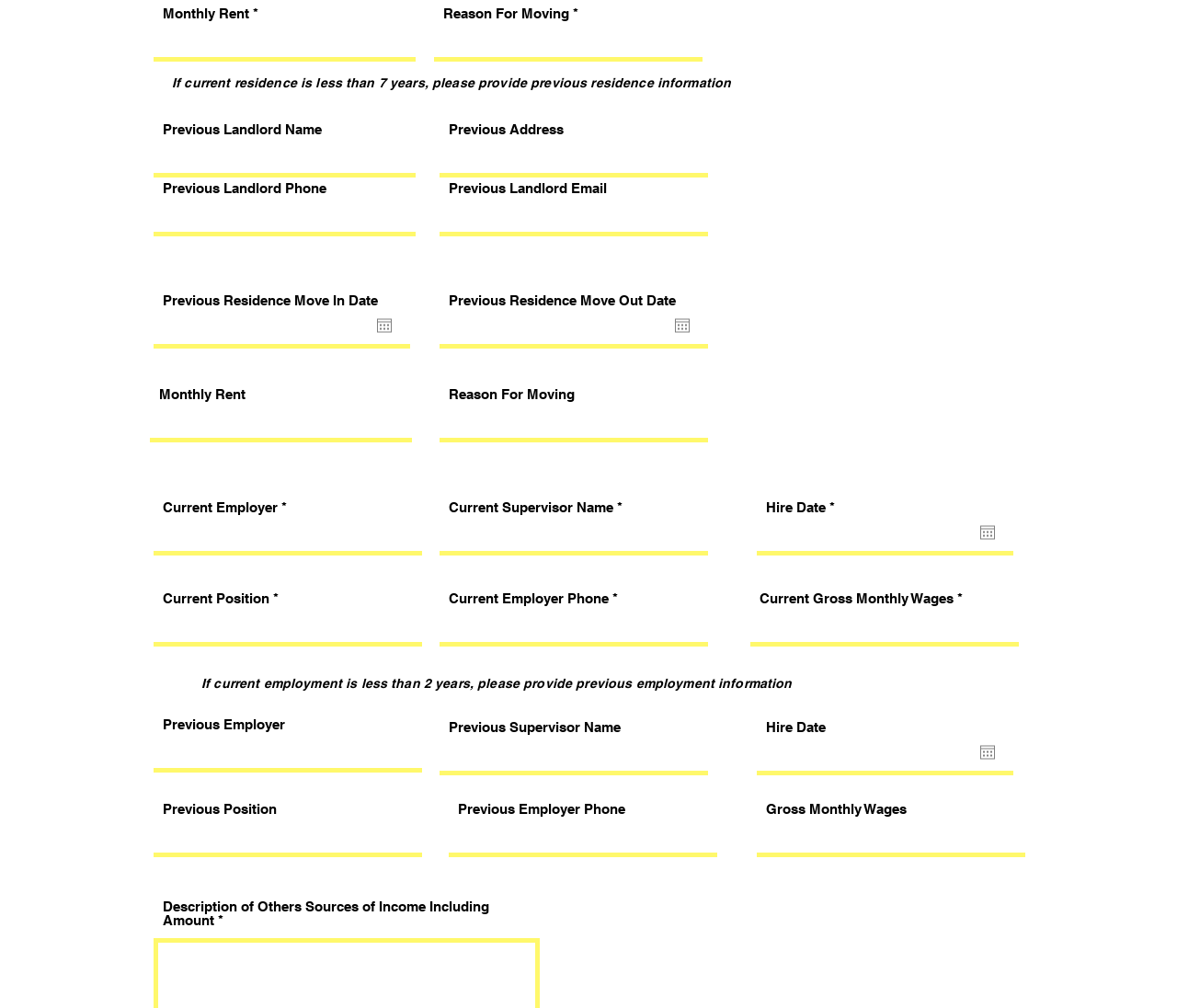Find the bounding box coordinates of the element to click in order to complete this instruction: "Input reason for moving". The bounding box coordinates must be four float numbers between 0 and 1, denoted as [left, top, right, bottom].

[0.369, 0.02, 0.597, 0.061]